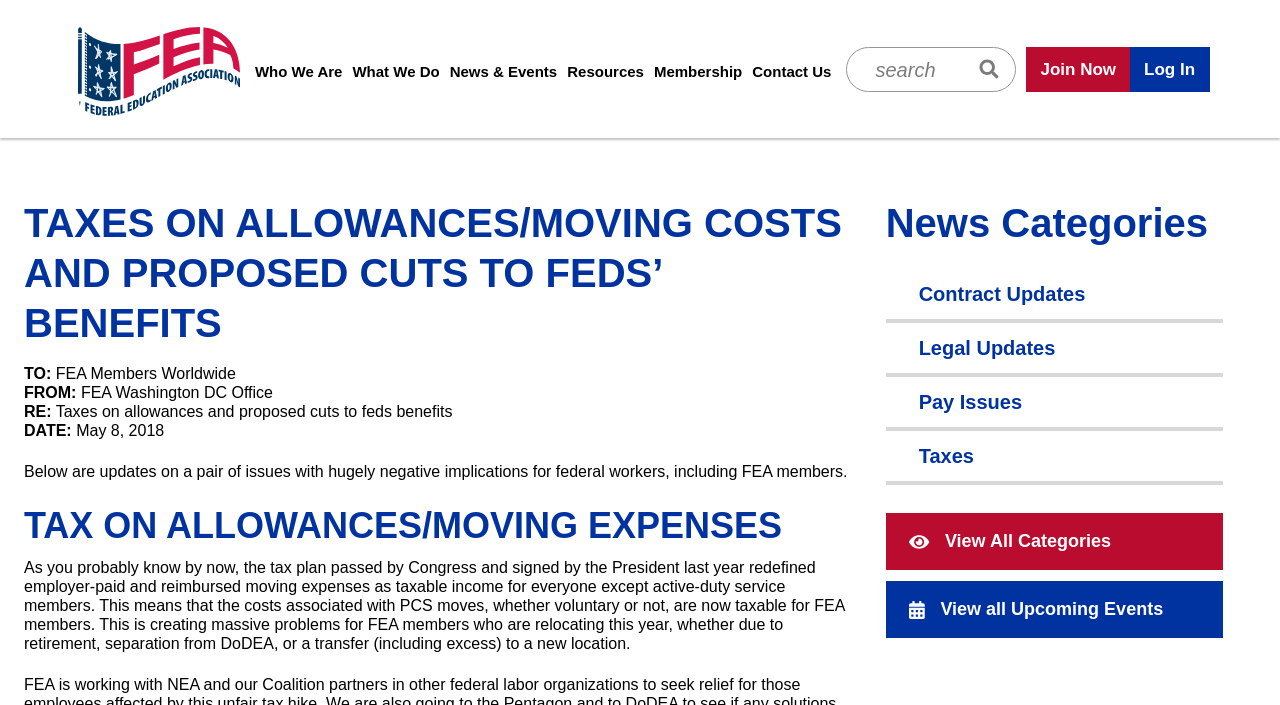From the element description: "View all Upcoming Events", extract the bounding box coordinates of the UI element. The coordinates should be expressed as four float numbers between 0 and 1, in the order [left, top, right, bottom].

[0.692, 0.824, 0.955, 0.905]